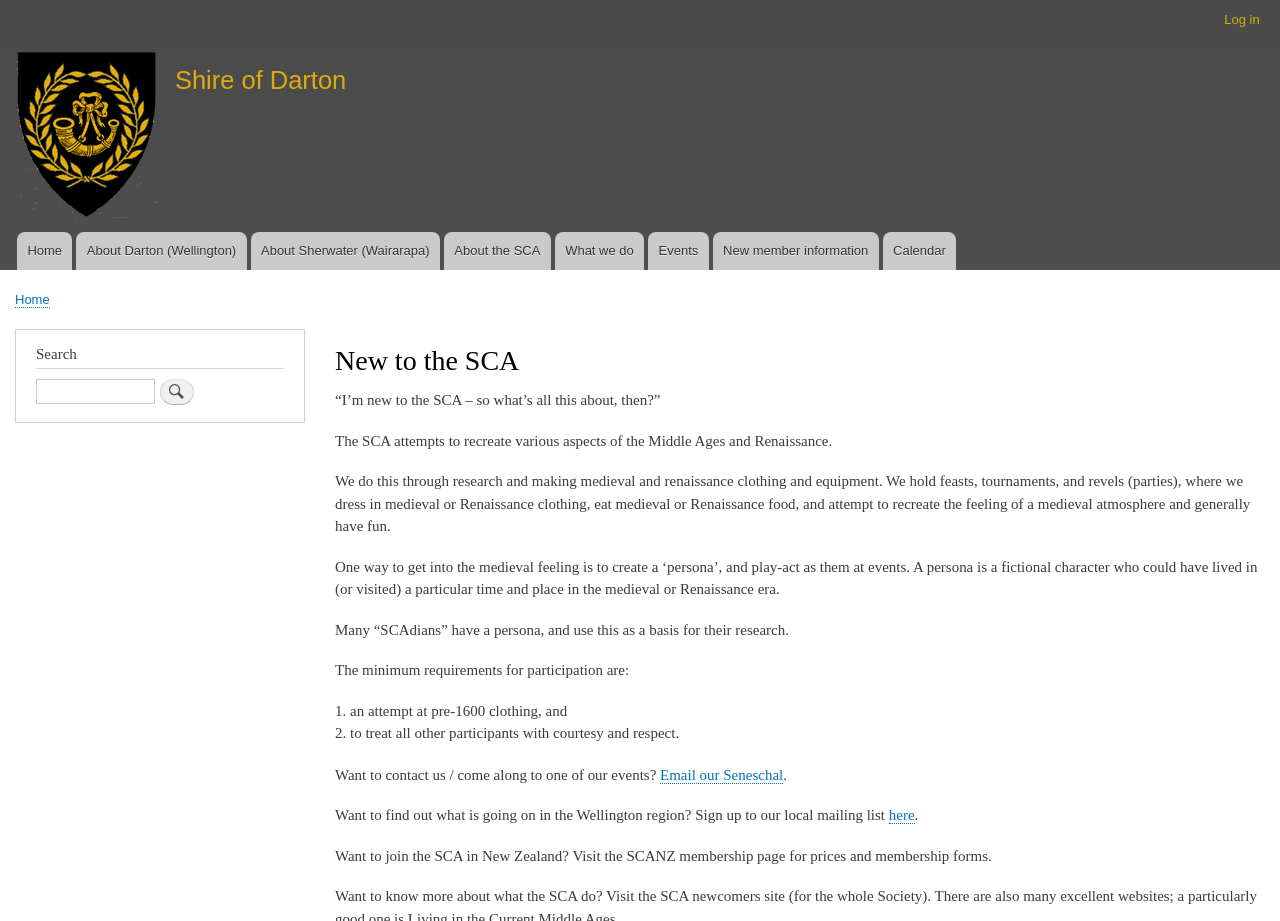From the details in the image, provide a thorough response to the question: What is the main topic of this webpage?

Based on the webpage content, it appears that the main topic is introducing new members to the SCA (Society for Creative Anachronism) and providing information about the organization and its activities.